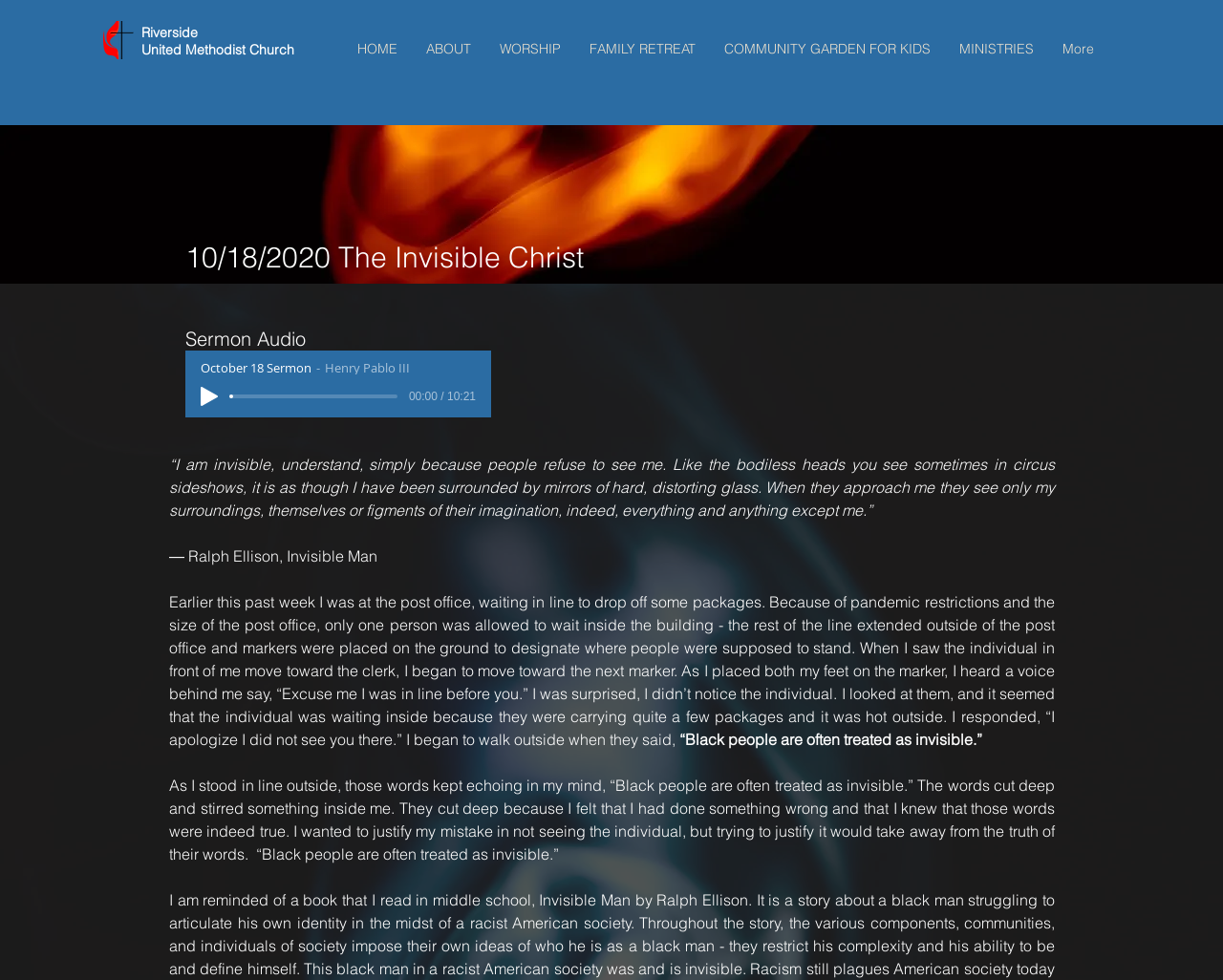From the webpage screenshot, predict the bounding box of the UI element that matches this description: "FAMILY RETREAT".

[0.47, 0.03, 0.58, 0.069]